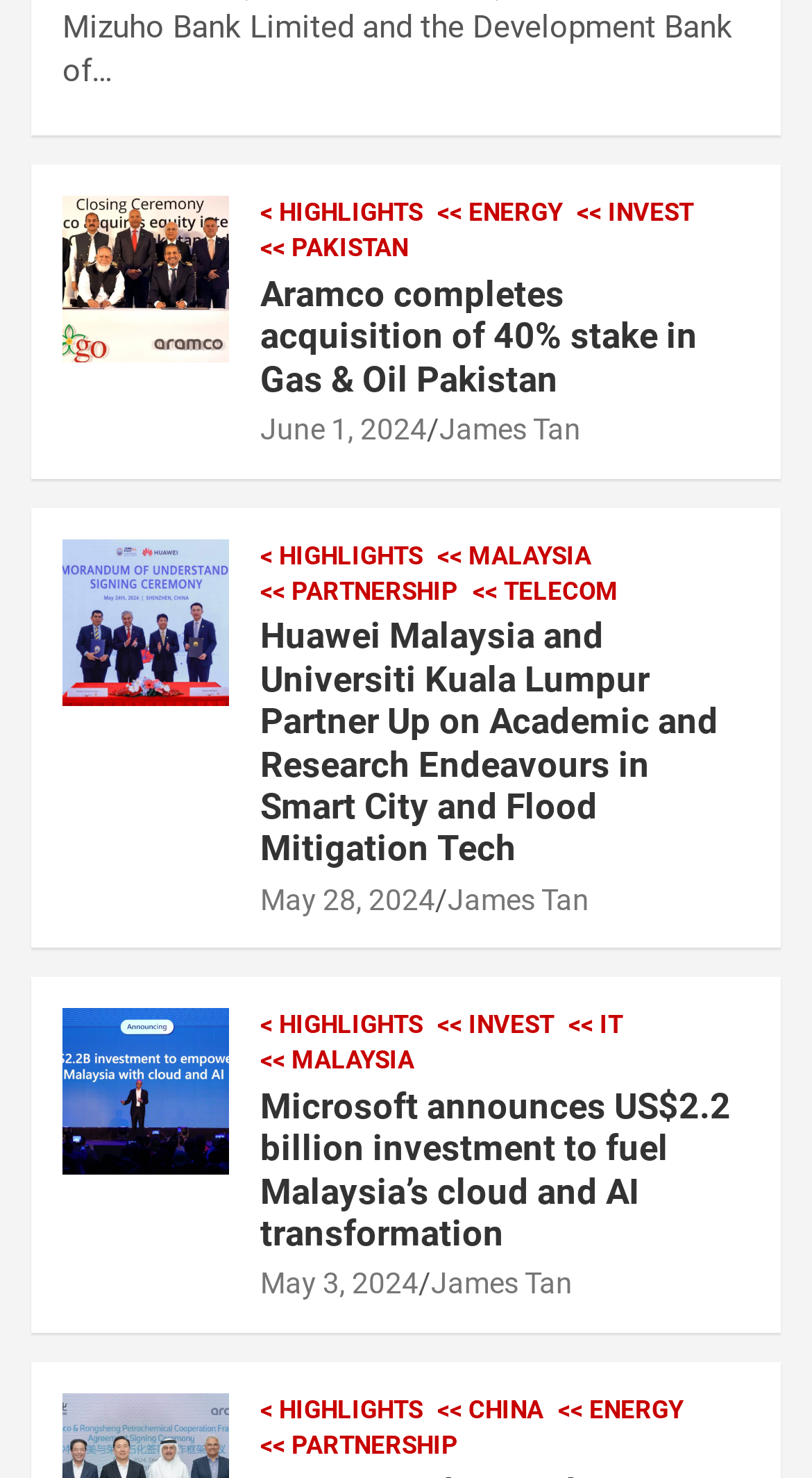Reply to the question with a single word or phrase:
What are the categories of news articles on this webpage?

ENERGY, INVEST, PAKISTAN, MALAYSIA, PARTNERSHIP, TELECOM, IT, CHINA